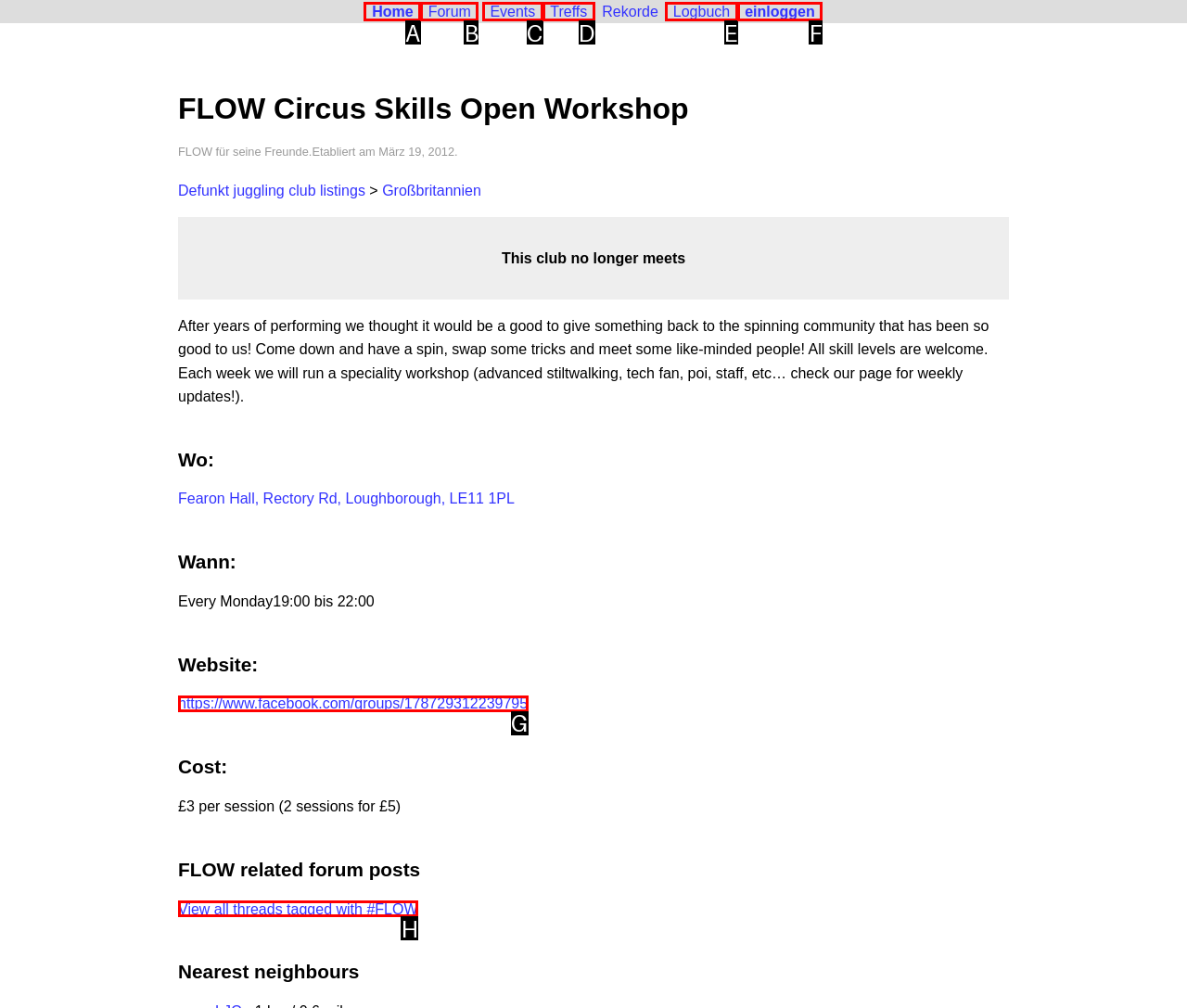Determine which HTML element I should select to execute the task: go to home page
Reply with the corresponding option's letter from the given choices directly.

A